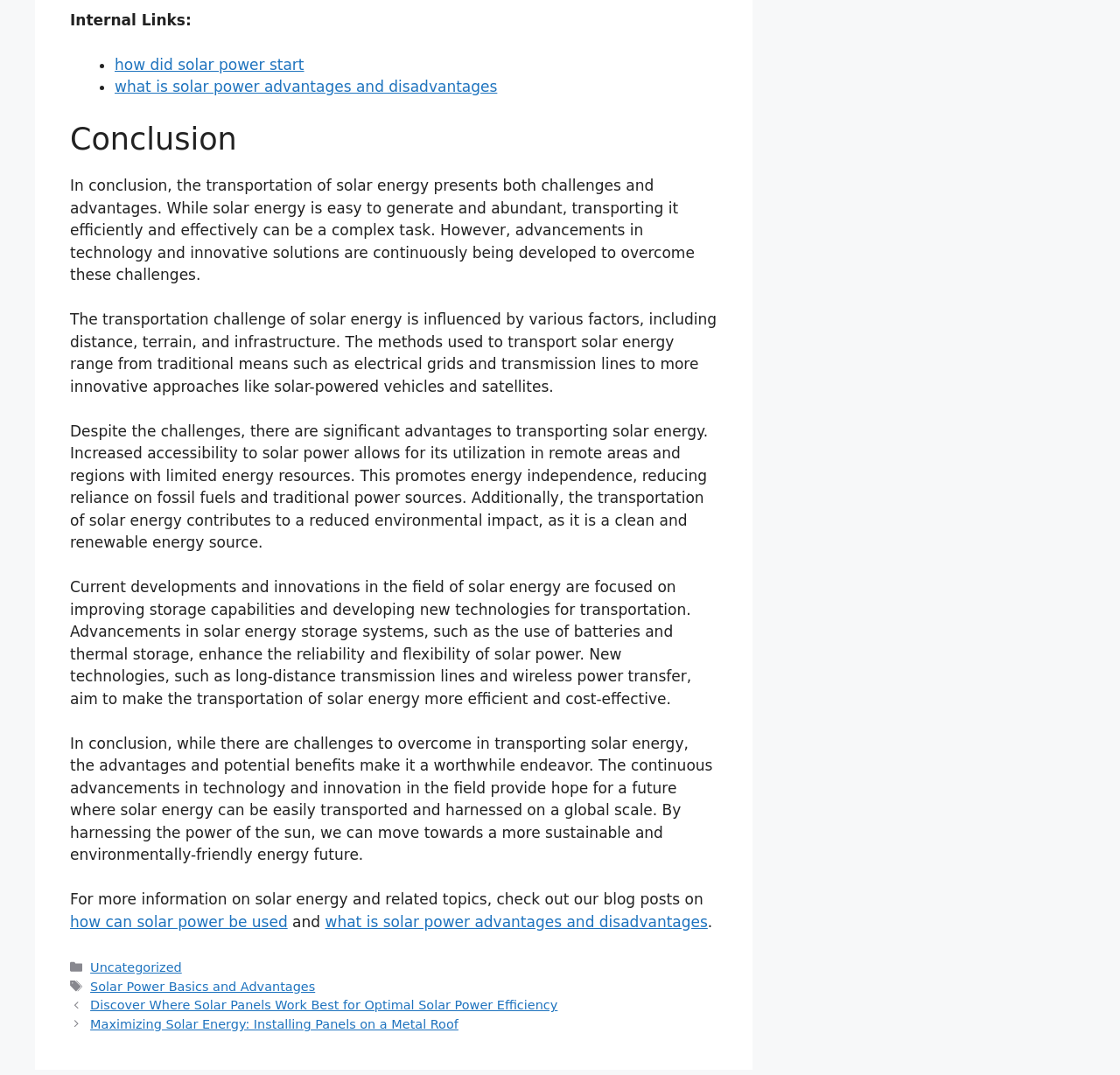Please provide a one-word or short phrase answer to the question:
What are the two methods of transporting solar energy mentioned?

Traditional and innovative